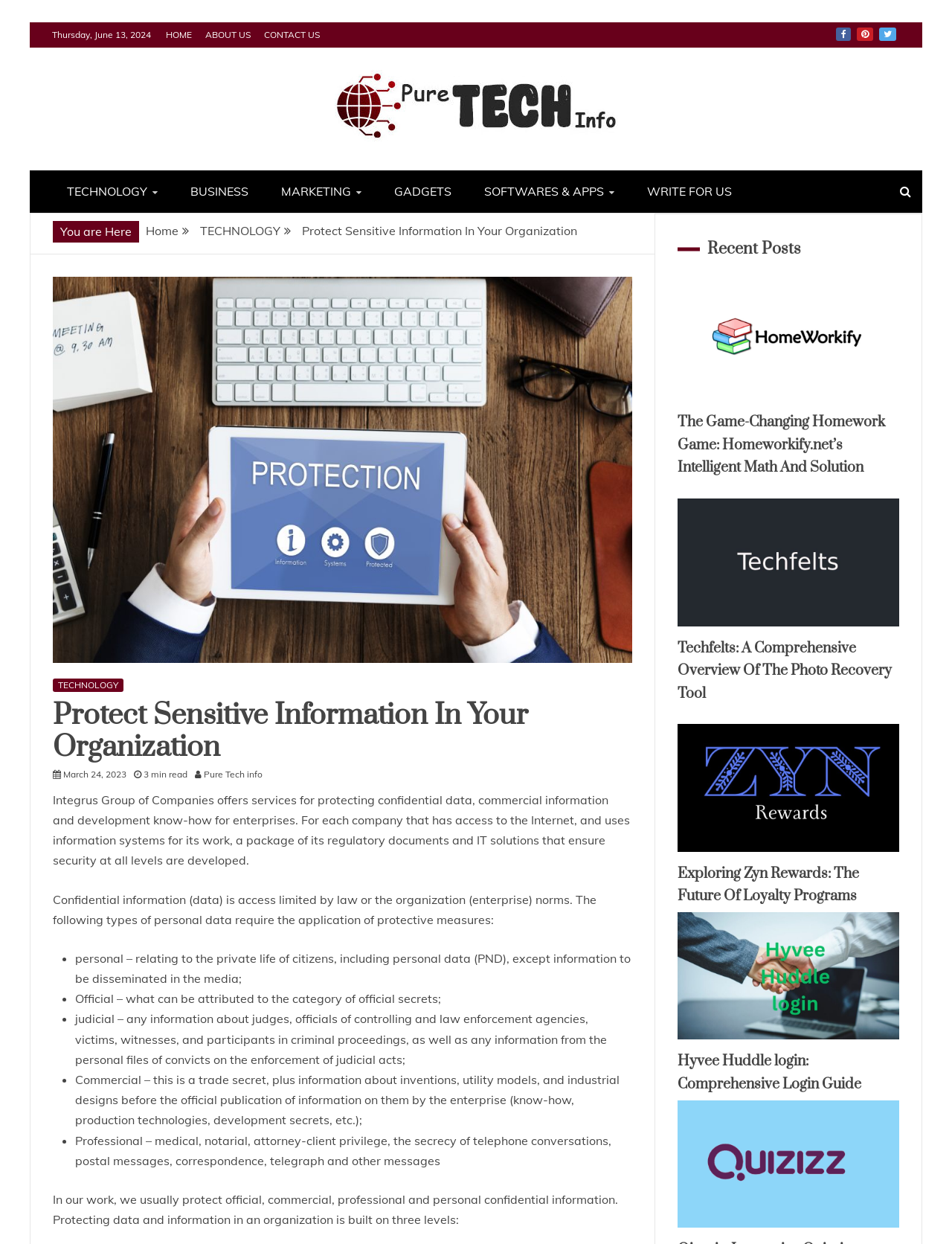How many types of personal data require protective measures?
Based on the image, provide your answer in one word or phrase.

five